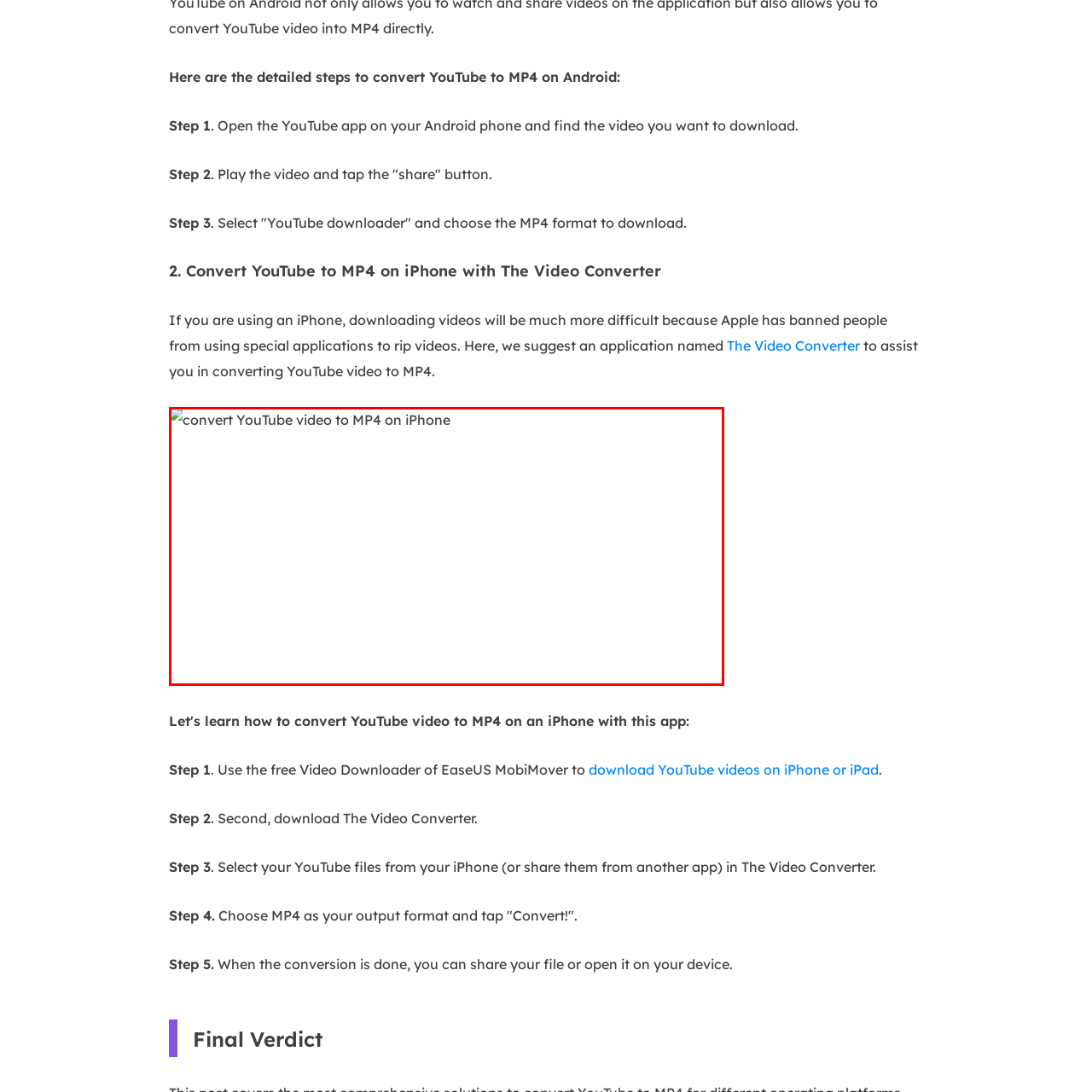Give a detailed account of the scene depicted within the red boundary.

The image titled "convert YouTube video to MP4 on iPhone" illustrates the process of converting YouTube videos into MP4 format specifically for iPhone users. This conversion is notably more challenging due to Apple's restrictions on video downloading applications. The accompanying text provides a detailed guide, highlighting helpful tools, such as the Video Converter, and outlines steps to effectively download and convert videos. This visual aid serves to enhance the understanding of the steps required for a successful conversion, making it easier for users to follow along.